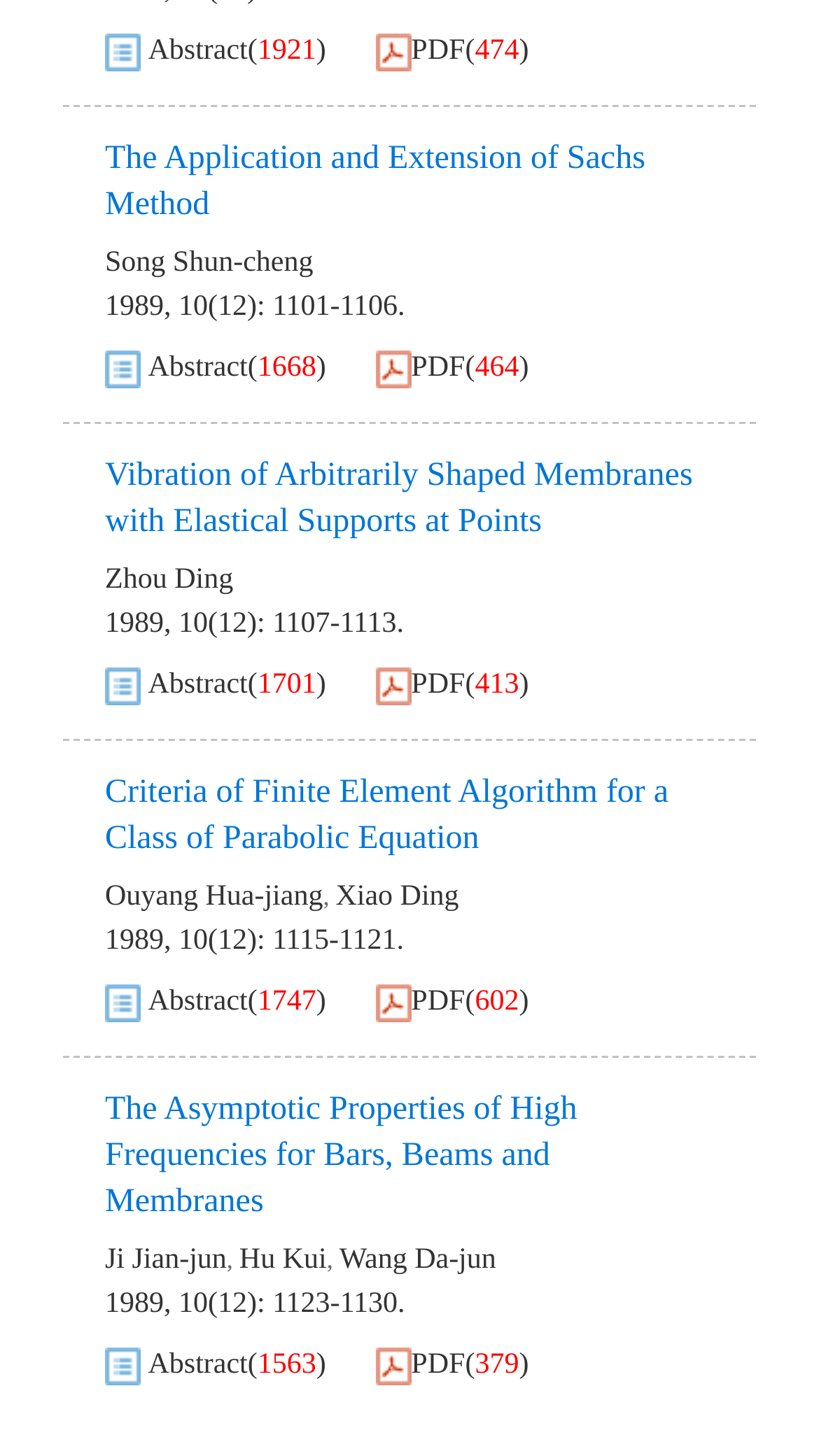Locate the bounding box coordinates of the element you need to click to accomplish the task described by this instruction: "Download the PDF of the second article".

[0.502, 0.239, 0.568, 0.268]